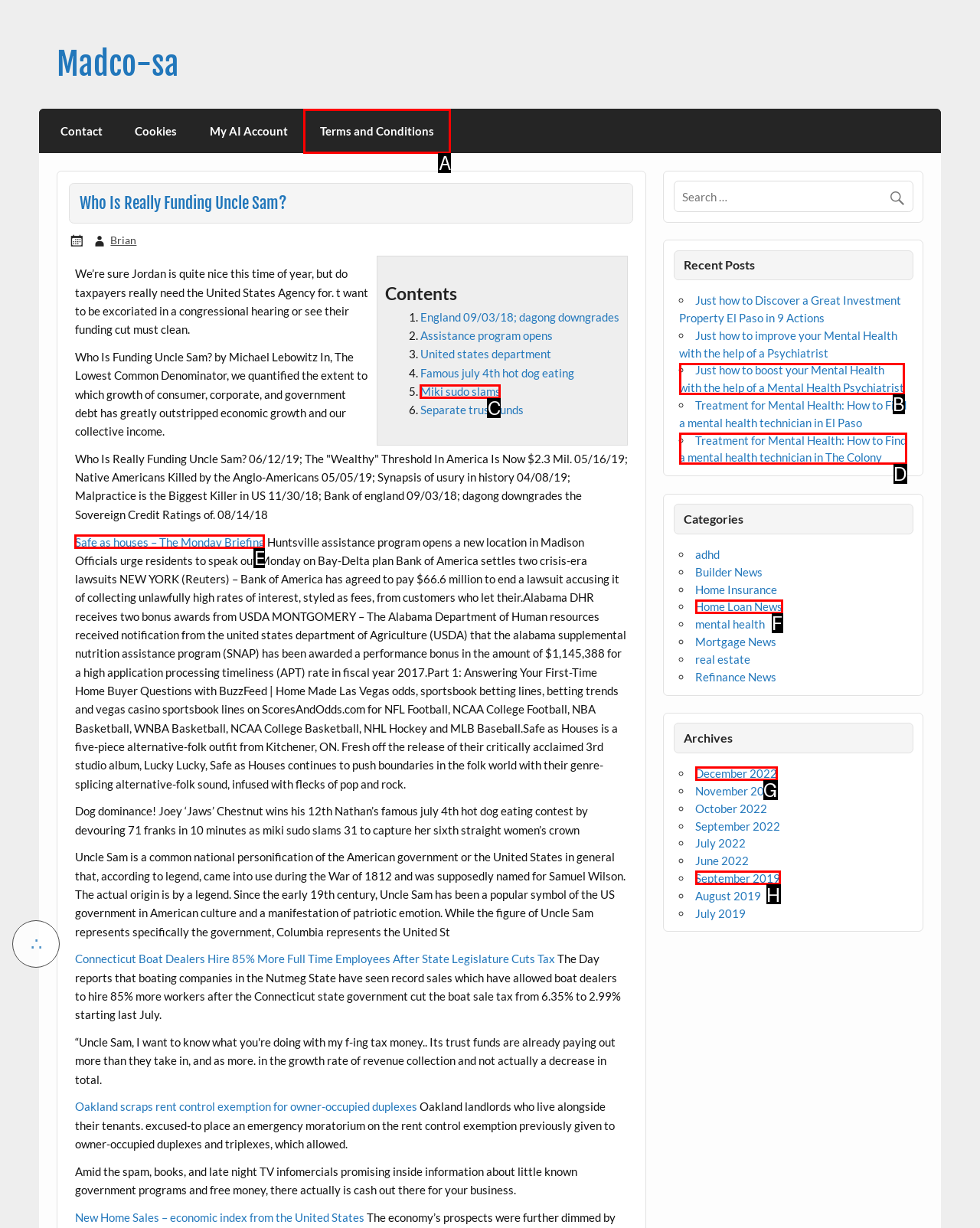From the given choices, determine which HTML element aligns with the description: September 2019 Respond with the letter of the appropriate option.

H